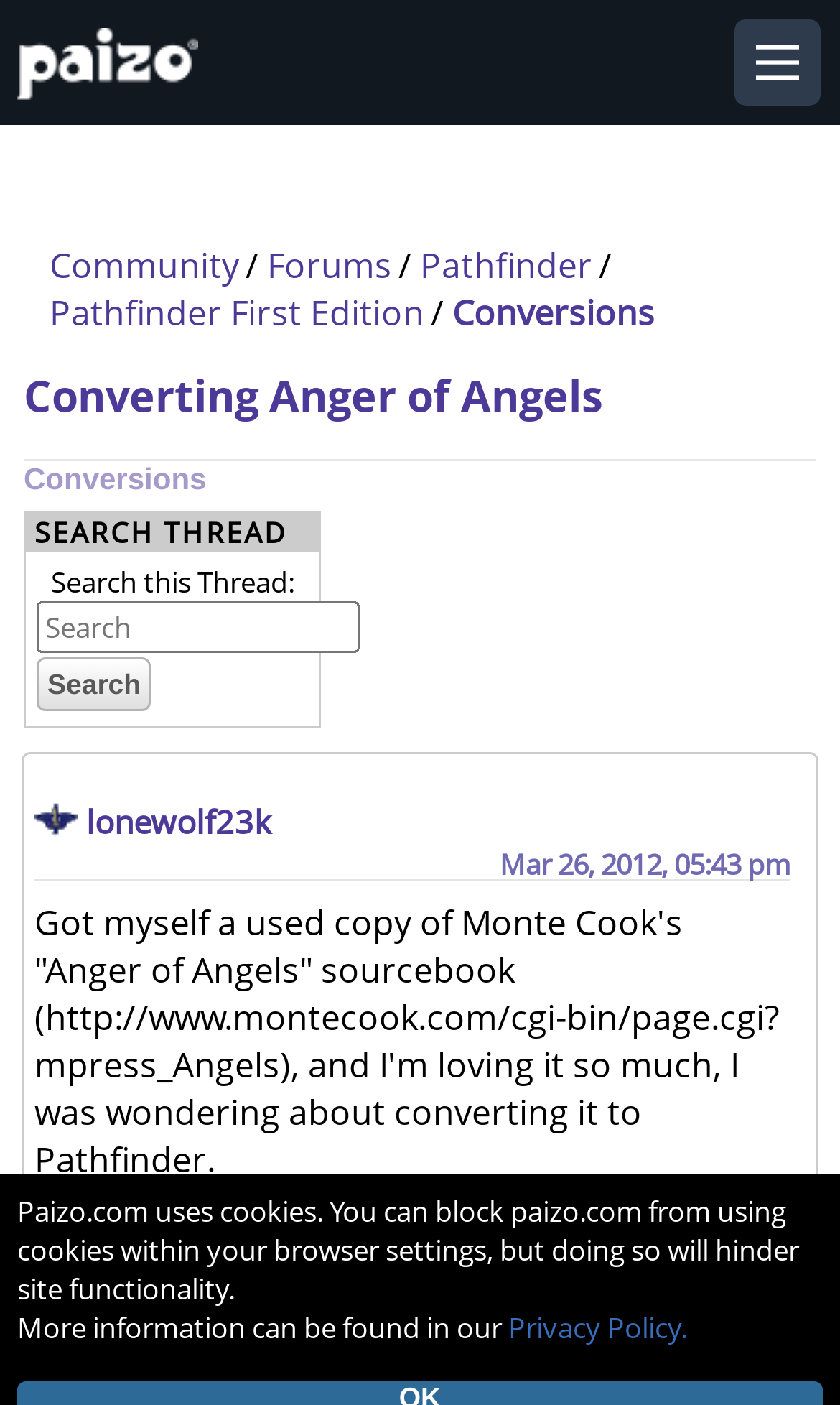Predict the bounding box for the UI component with the following description: "parent_node: Search this Thread: value="Search"".

[0.044, 0.468, 0.18, 0.506]